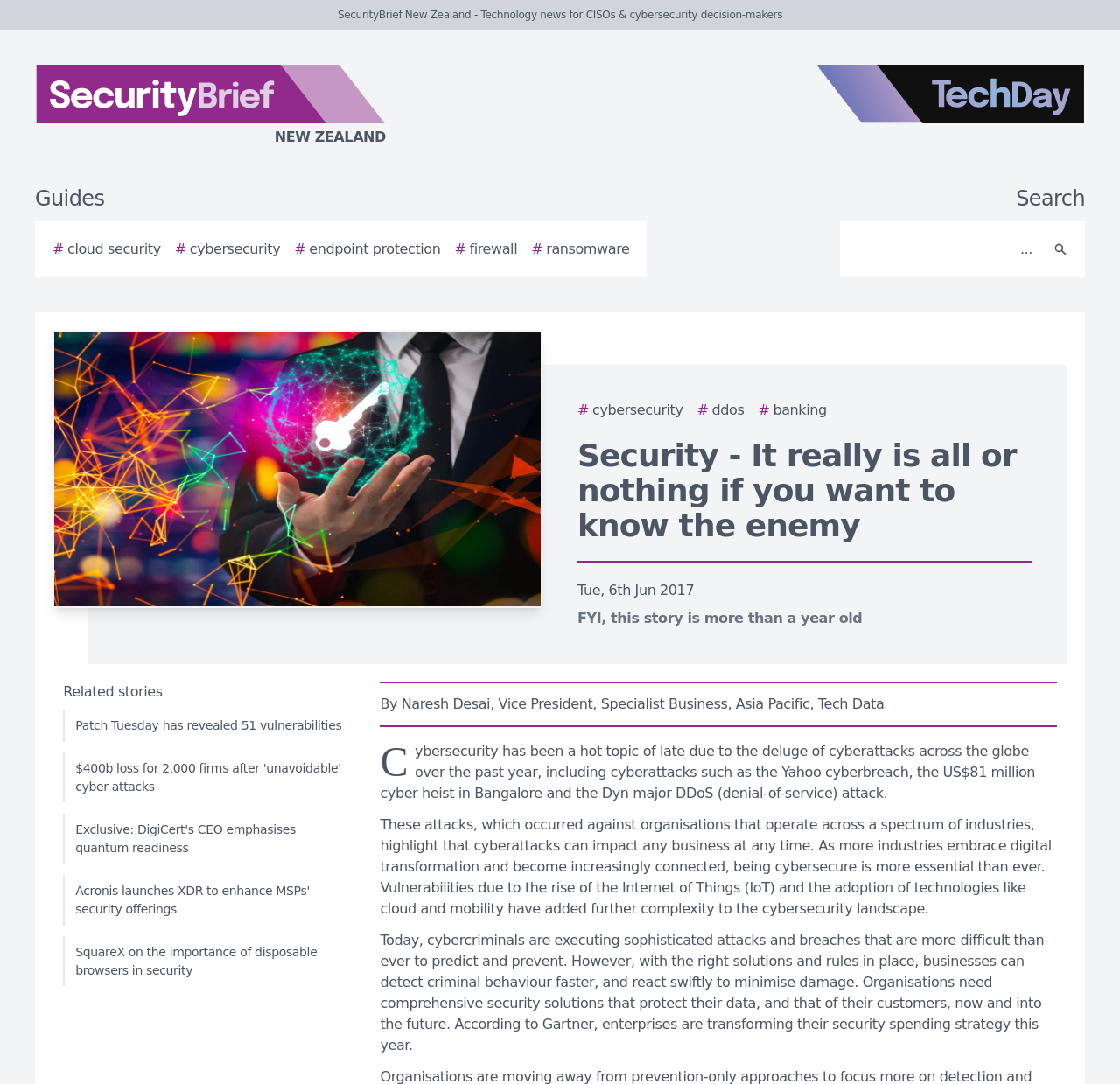Identify the bounding box coordinates for the region of the element that should be clicked to carry out the instruction: "Read the article about cybersecurity spending". The bounding box coordinates should be four float numbers between 0 and 1, i.e., [left, top, right, bottom].

[0.516, 0.404, 0.922, 0.501]